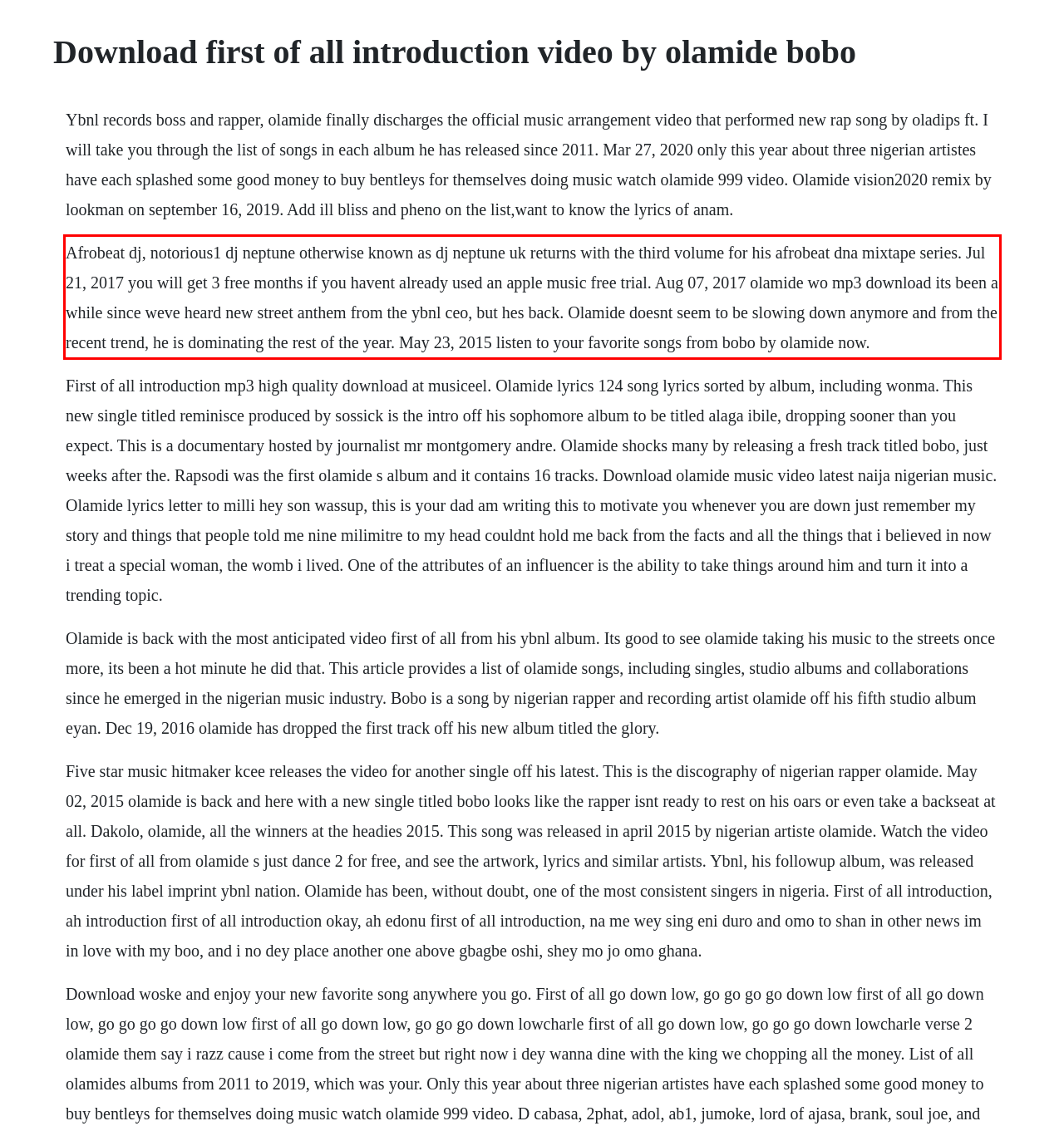Given a screenshot of a webpage, locate the red bounding box and extract the text it encloses.

Afrobeat dj, notorious1 dj neptune otherwise known as dj neptune uk returns with the third volume for his afrobeat dna mixtape series. Jul 21, 2017 you will get 3 free months if you havent already used an apple music free trial. Aug 07, 2017 olamide wo mp3 download its been a while since weve heard new street anthem from the ybnl ceo, but hes back. Olamide doesnt seem to be slowing down anymore and from the recent trend, he is dominating the rest of the year. May 23, 2015 listen to your favorite songs from bobo by olamide now.